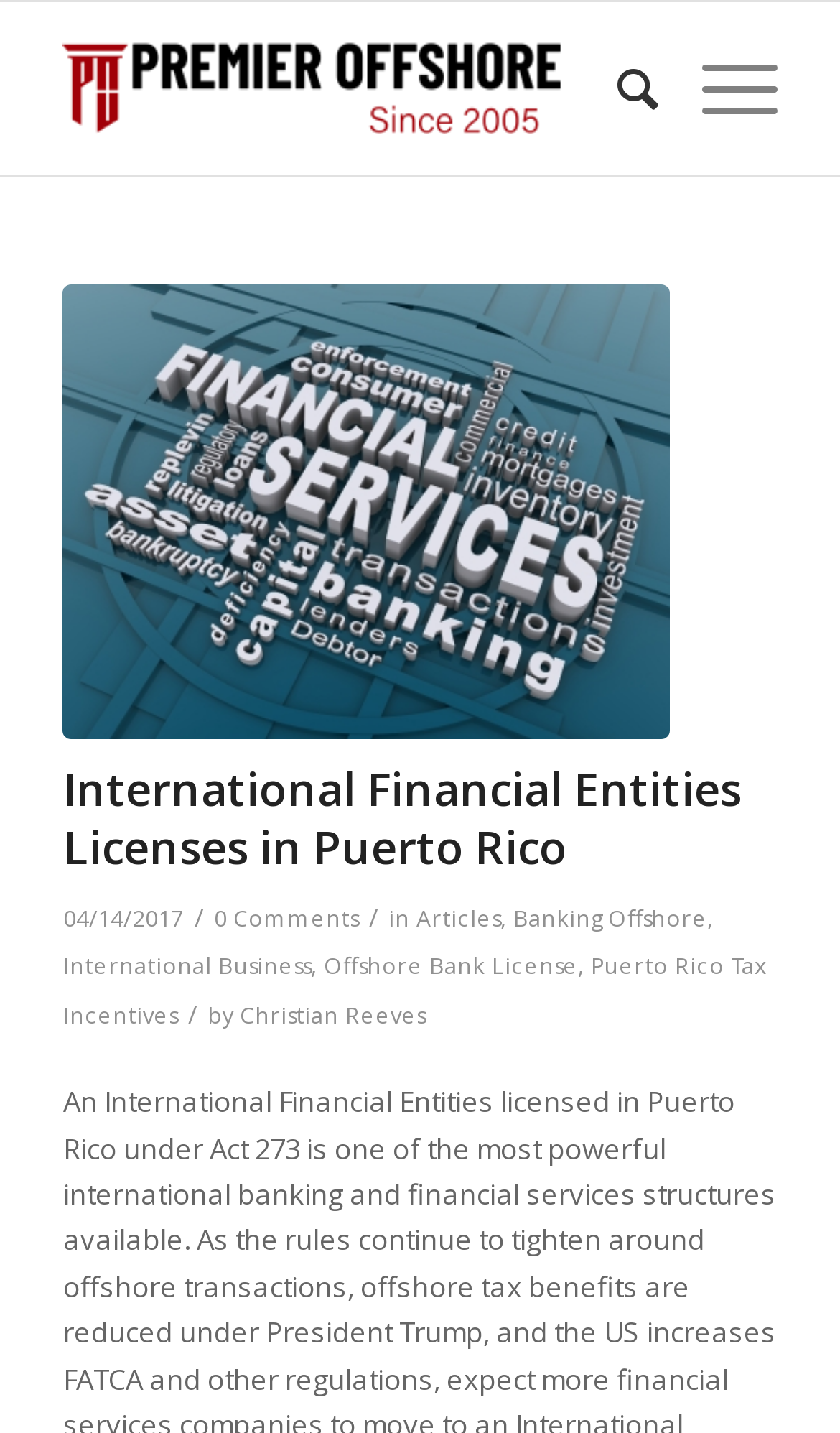Pinpoint the bounding box coordinates of the area that must be clicked to complete this instruction: "Read next post".

None